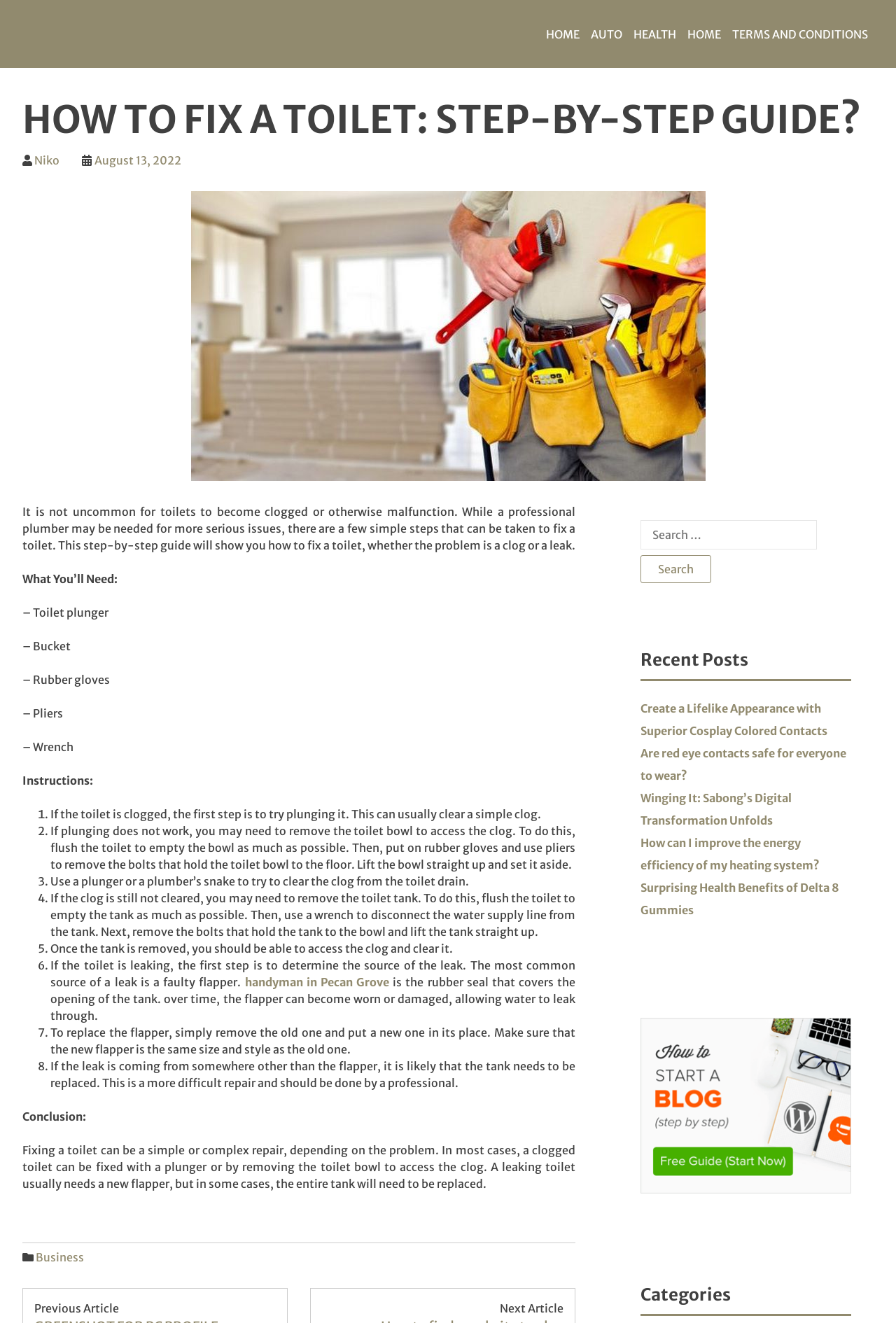Given the element description "August 13, 2022August 25, 2022" in the screenshot, predict the bounding box coordinates of that UI element.

[0.105, 0.116, 0.202, 0.126]